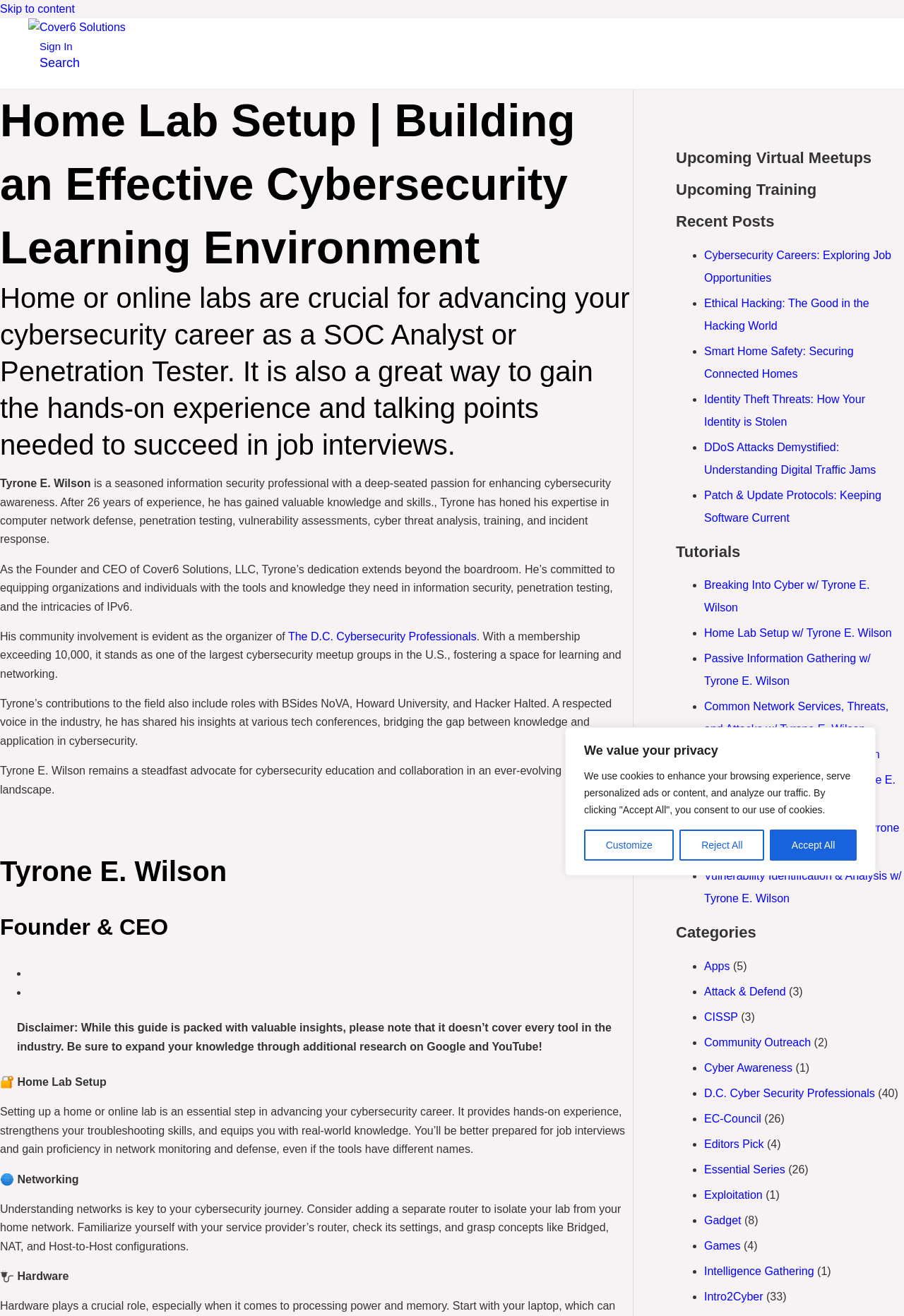Provide the bounding box coordinates of the HTML element this sentence describes: "Reject All". The bounding box coordinates consist of four float numbers between 0 and 1, i.e., [left, top, right, bottom].

[0.752, 0.63, 0.845, 0.654]